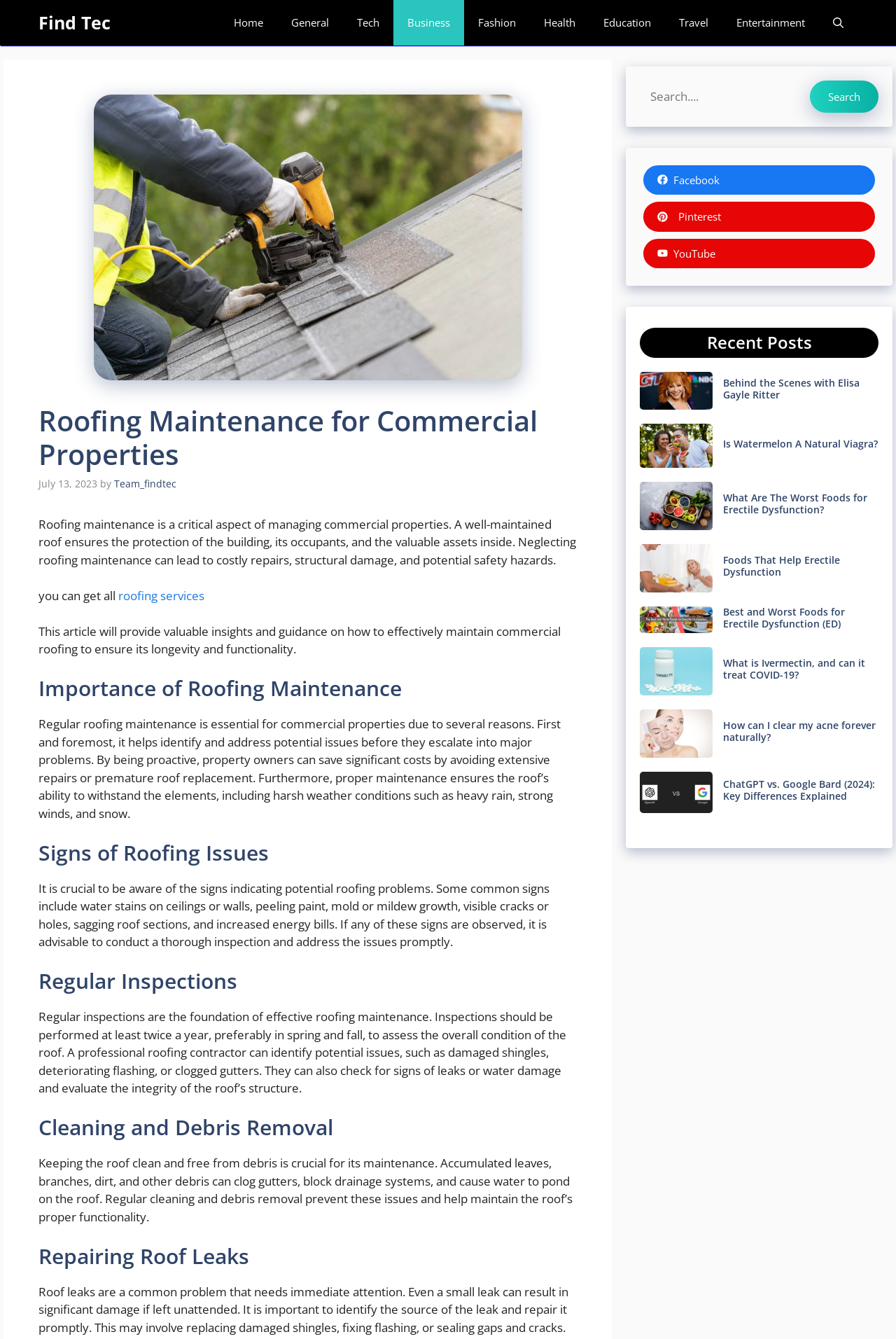What is the benefit of regular roofing maintenance?
Ensure your answer is thorough and detailed.

The webpage states that regular roofing maintenance helps identify and address potential issues before they escalate into major problems, allowing property owners to save significant costs by avoiding extensive repairs or premature roof replacement.